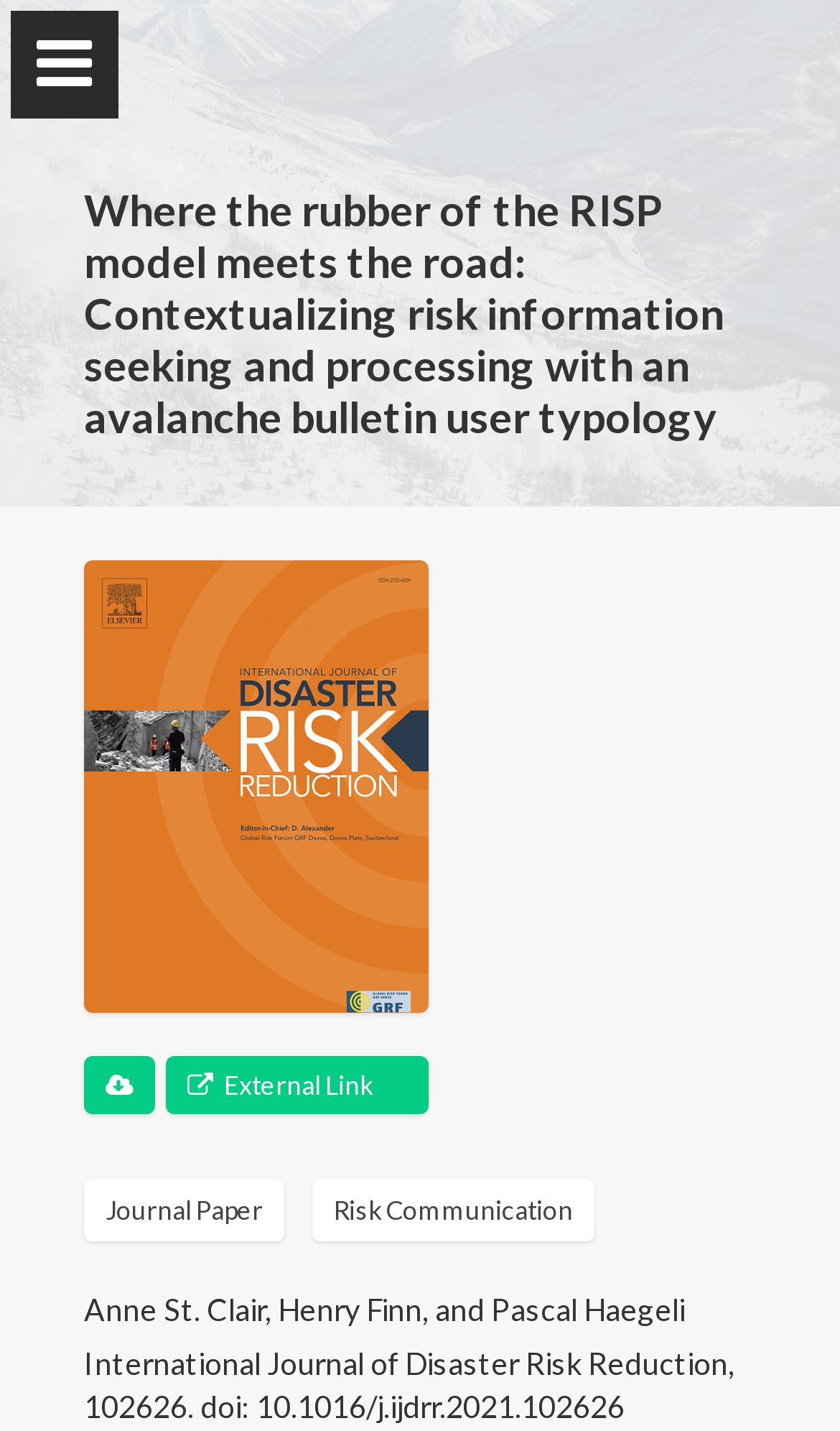Please specify the bounding box coordinates of the area that should be clicked to accomplish the following instruction: "Visit the external link". The coordinates should consist of four float numbers between 0 and 1, i.e., [left, top, right, bottom].

[0.197, 0.738, 0.51, 0.779]